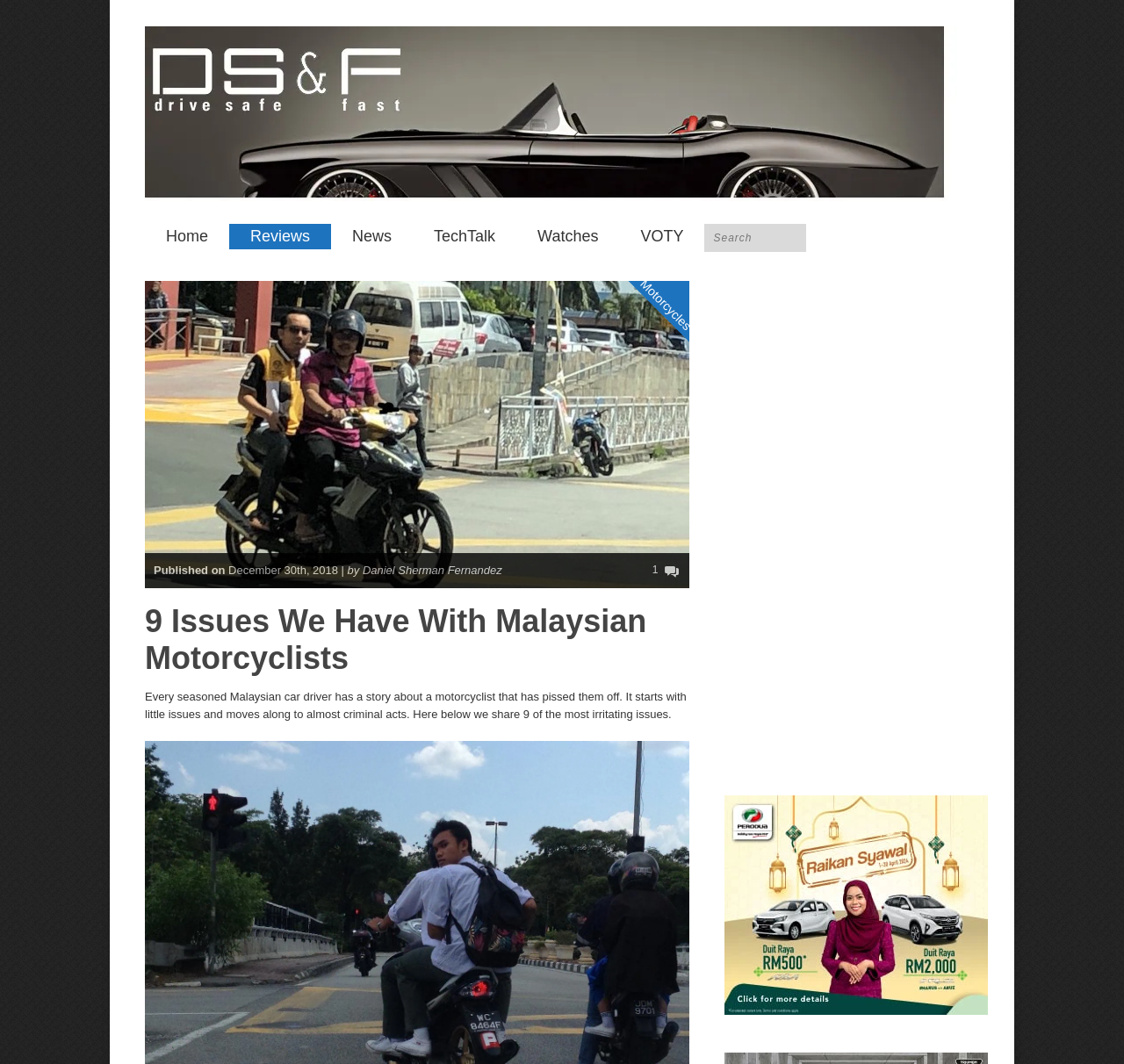Generate the text content of the main headline of the webpage.

9 Issues We Have With Malaysian Motorcyclists